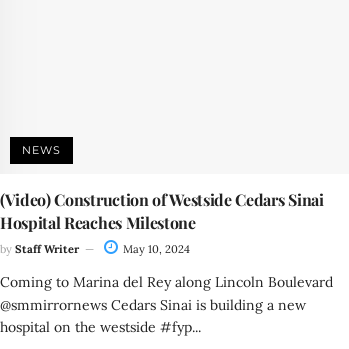Who is the author of the news article?
Answer the question with a detailed explanation, including all necessary information.

According to the caption, the author of the news article is mentioned as 'a staff writer', indicating that the article was written by a staff member of the publication.